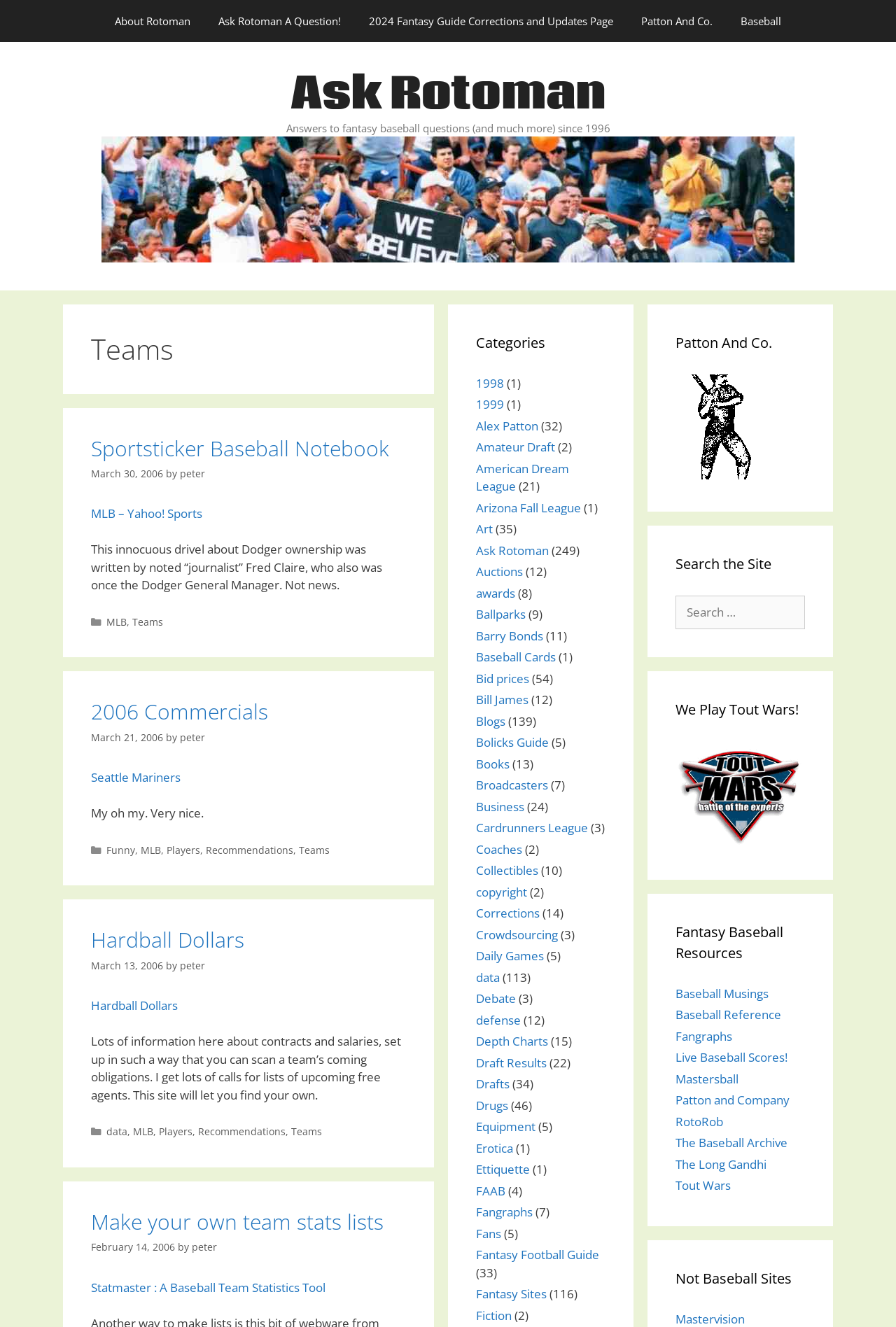Utilize the details in the image to thoroughly answer the following question: How many categories are listed on the webpage?

The number of categories listed on the webpage can be determined by looking at the 'Categories' section, which lists three categories: 'MLB', 'Teams', and 'Players'.